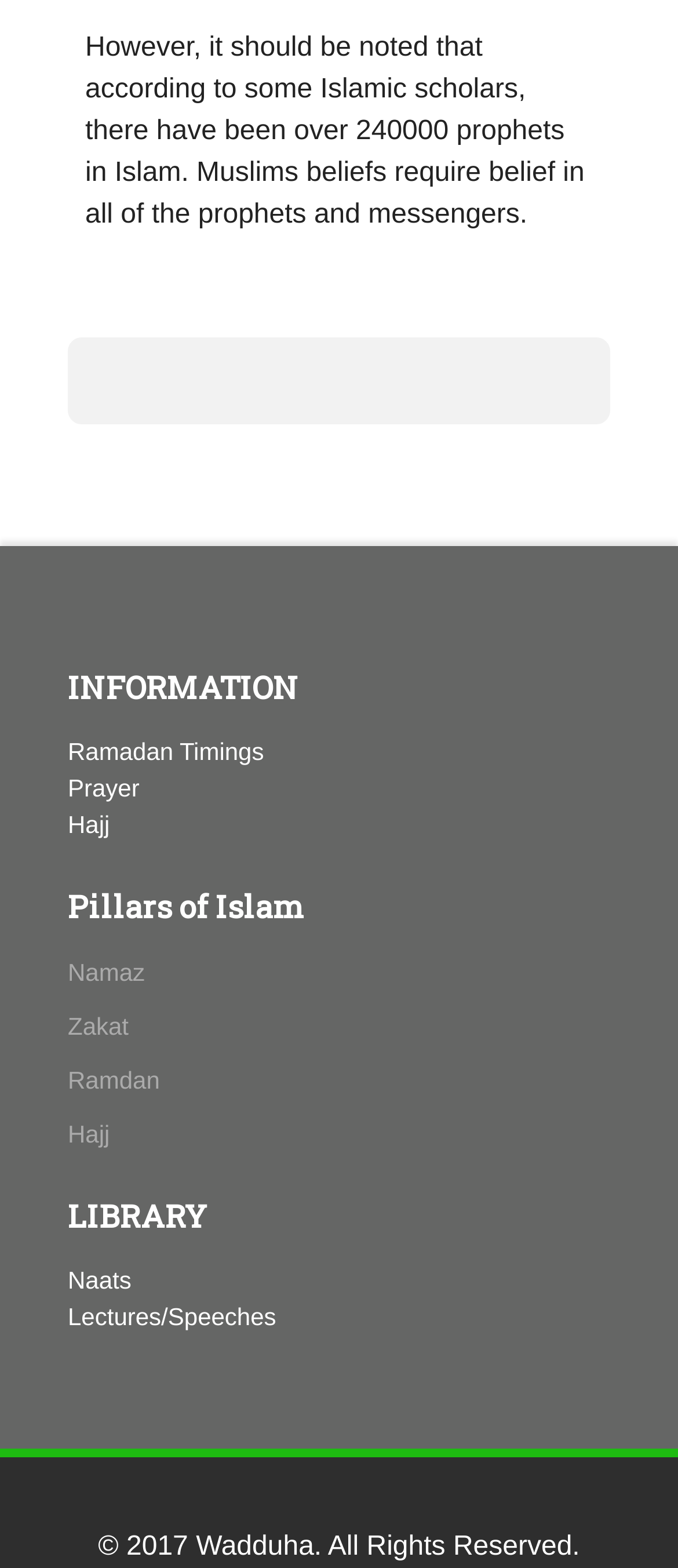How many headings are on this webpage?
Refer to the image and answer the question using a single word or phrase.

3